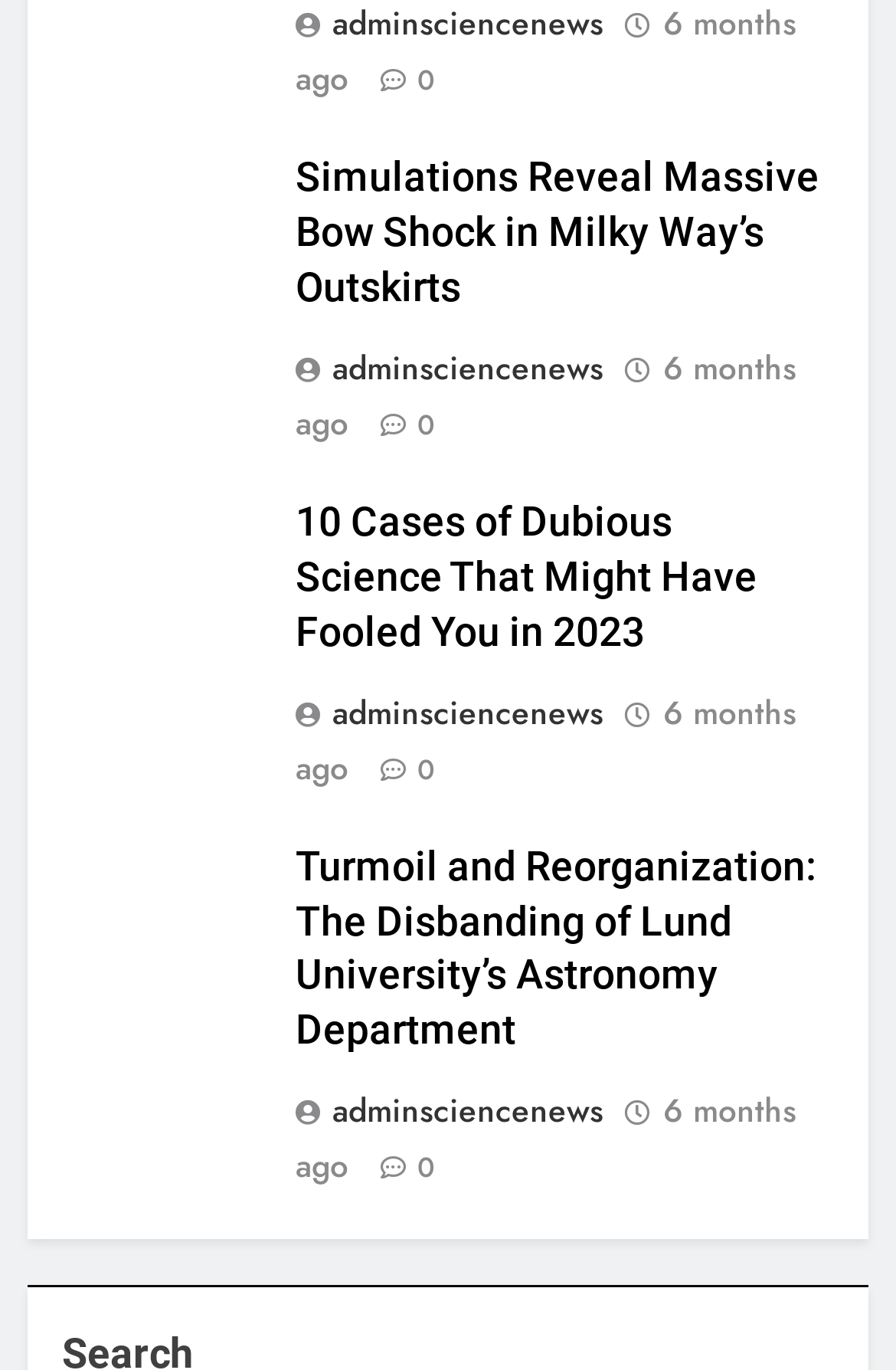Analyze the image and deliver a detailed answer to the question: How old are the articles on this webpage?

Each article has a time element with the text '6 months ago', indicating that all three articles were published six months prior to the current time.